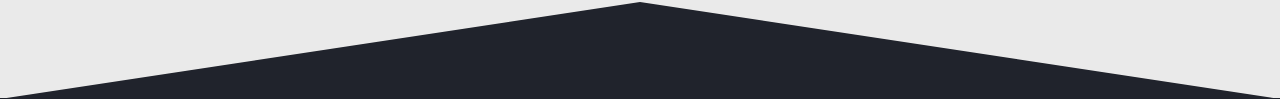Give a meticulous account of what the image depicts.

The image features a simple yet striking geometric design consisting of a black triangular shape against a light gray background. This minimalist approach draws attention to the contrast between the deep shade of black and the soft neutrality of the gray, creating a visual focal point. The design may suggest a theme related to modernity, simplicity, or abstraction, often resonating with concepts in design, architecture, or technology. Its placement within a broader context of visual elements likely emphasizes themes of innovation or creative exploration, aligning with the topics of 3D modeling or visualization often discussed in conjunction with such imagery.